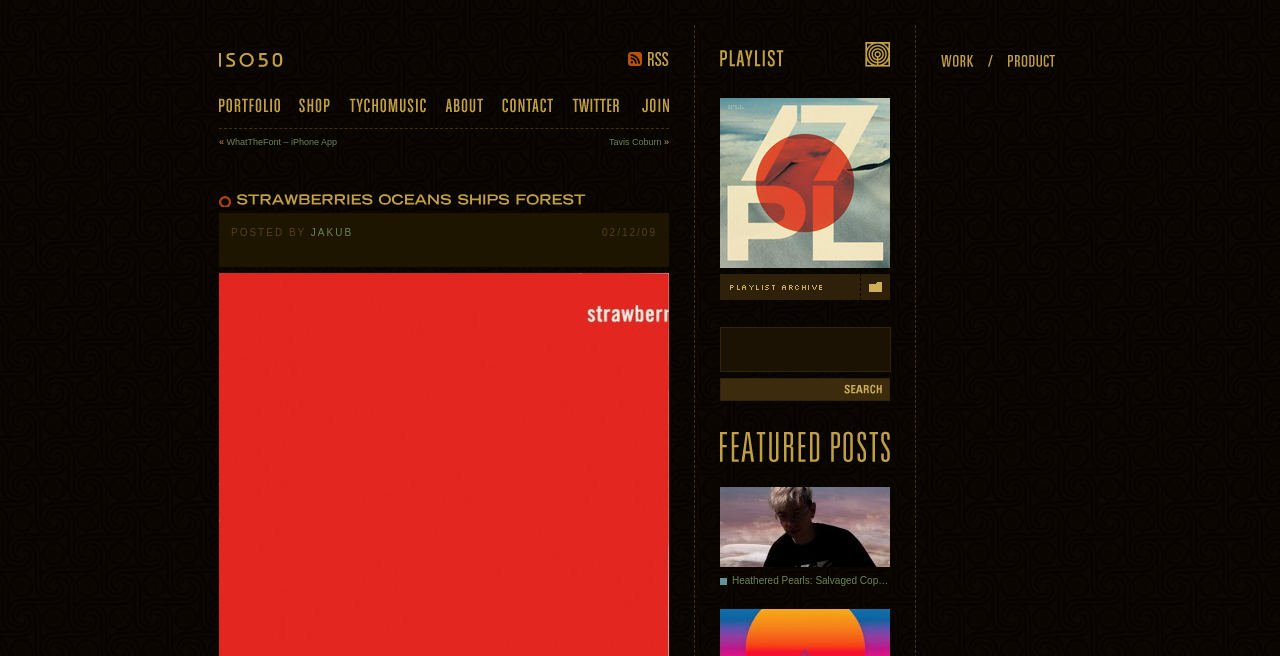Identify the bounding box coordinates for the region of the element that should be clicked to carry out the instruction: "go to ISO50". The bounding box coordinates should be four float numbers between 0 and 1, i.e., [left, top, right, bottom].

[0.171, 0.078, 0.243, 0.104]